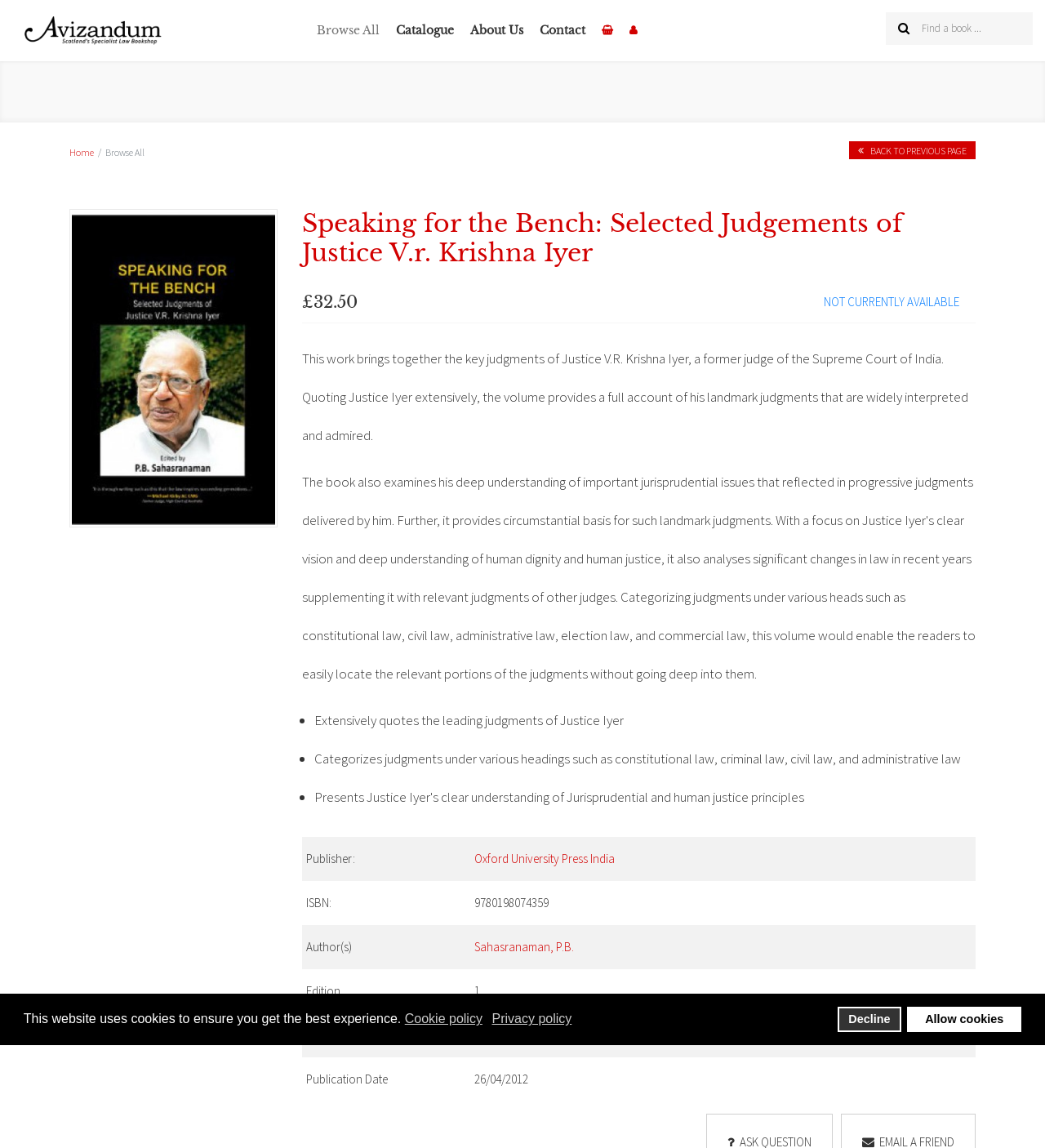Carefully examine the image and provide an in-depth answer to the question: What is the publication date of the book 'Speaking for the Bench: Selected Judgements of Justice V.r. Krishna Iyer'?

The publication date of the book can be found in the table element with the text '26/04/2012' in the row with the label 'Publication Date'.